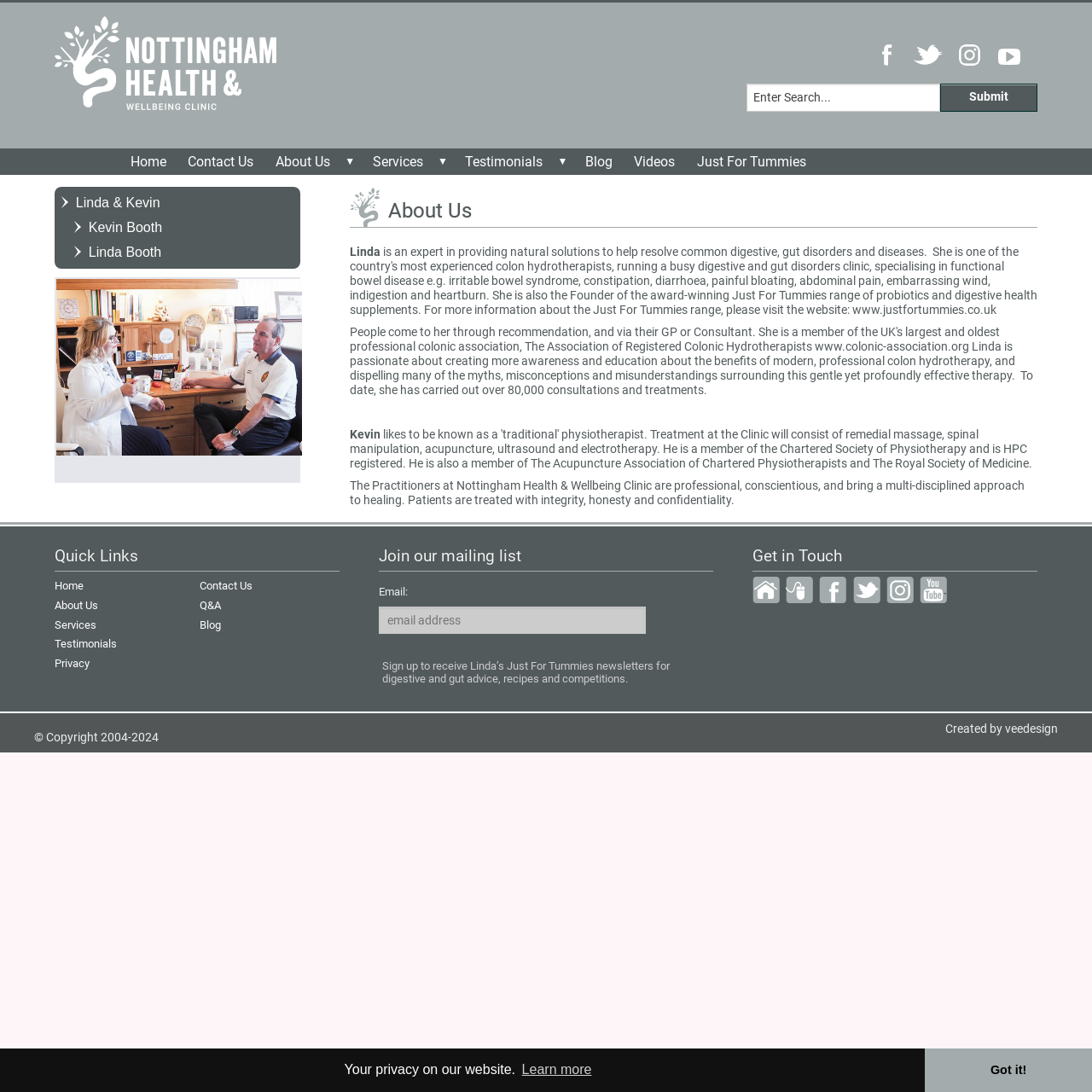What is the topic of the newsletters mentioned on the webpage?
Observe the image and answer the question with a one-word or short phrase response.

Digestive and gut advice